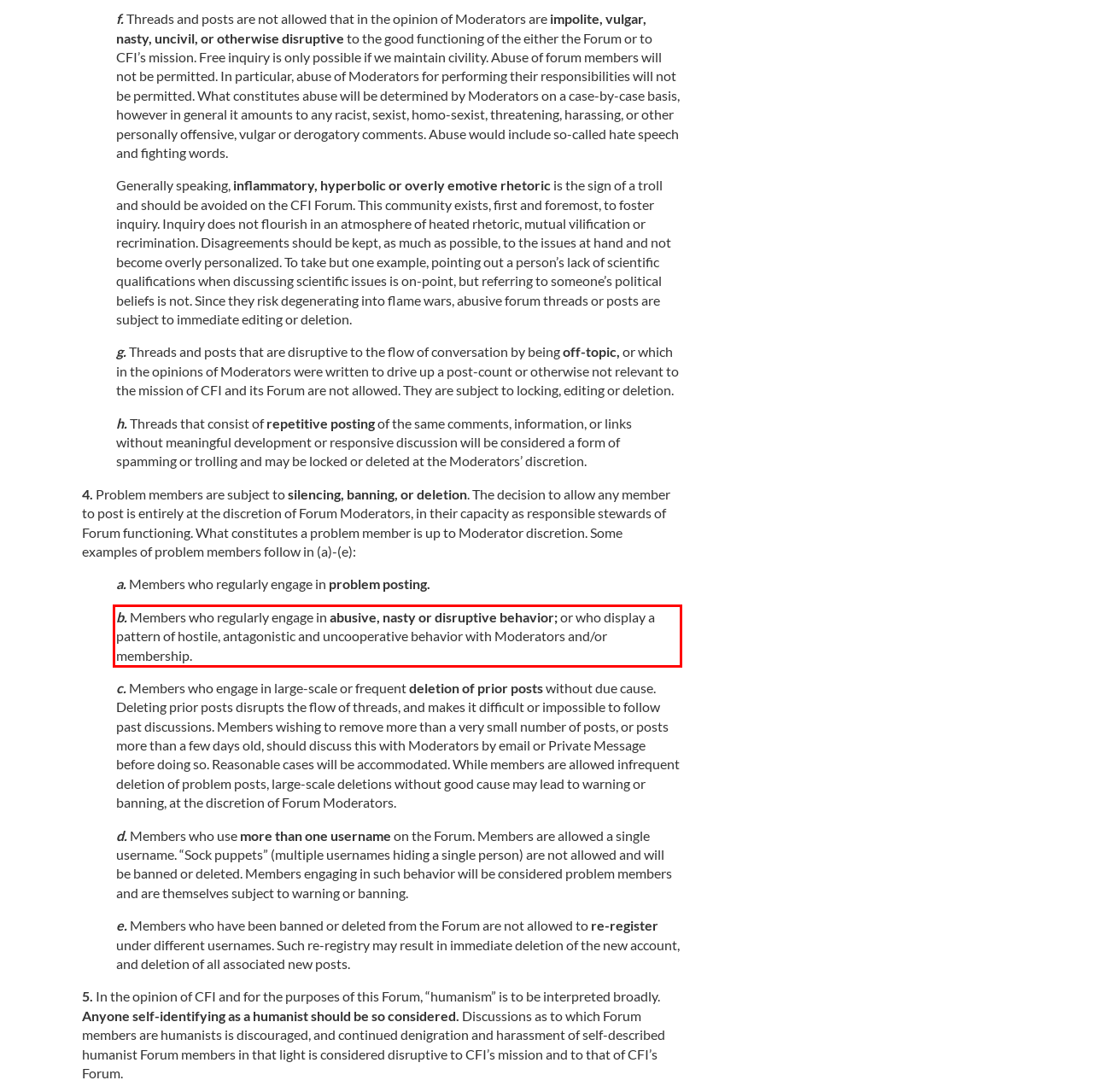Using the provided screenshot, read and generate the text content within the red-bordered area.

b. Members who regularly engage in abusive, nasty or disruptive behavior; or who display a pattern of hostile, antagonistic and uncooperative behavior with Moderators and/or membership.